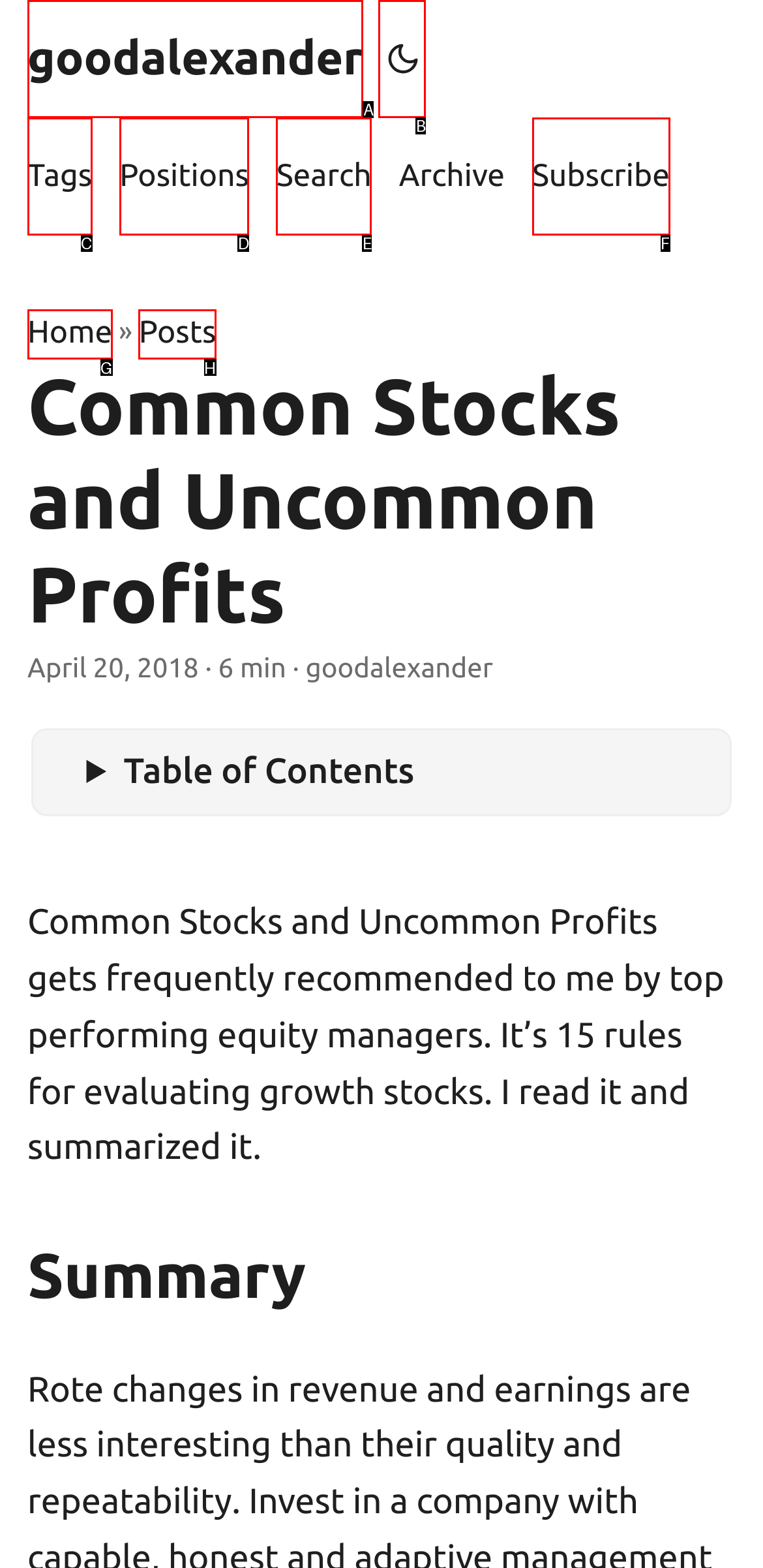Determine which option fits the element description: title="(Alt + T)"
Answer with the option’s letter directly.

B